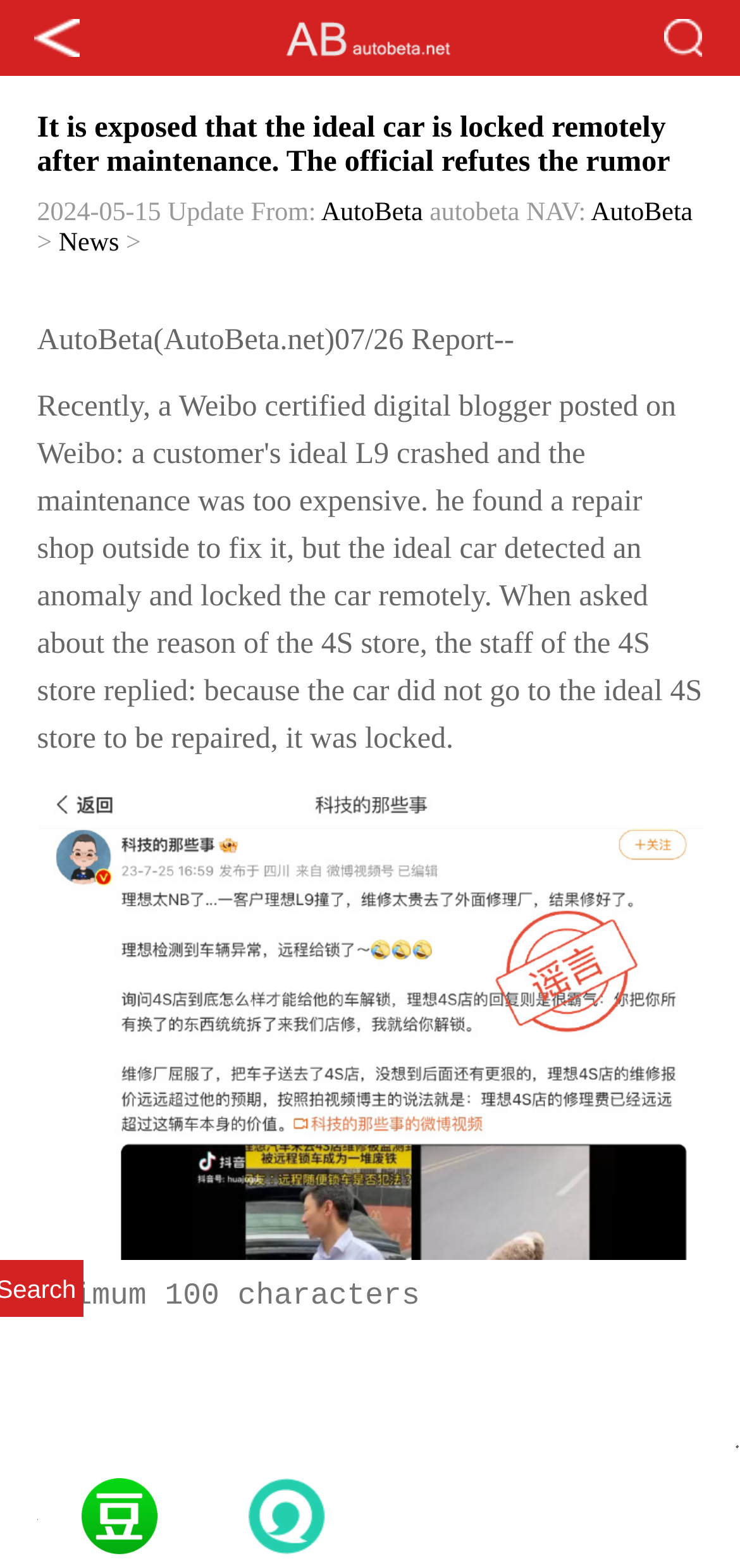Find the bounding box coordinates for the area you need to click to carry out the instruction: "Search for keywords". The coordinates should be four float numbers between 0 and 1, indicated as [left, top, right, bottom].

[0.872, 0.804, 1.0, 0.84]